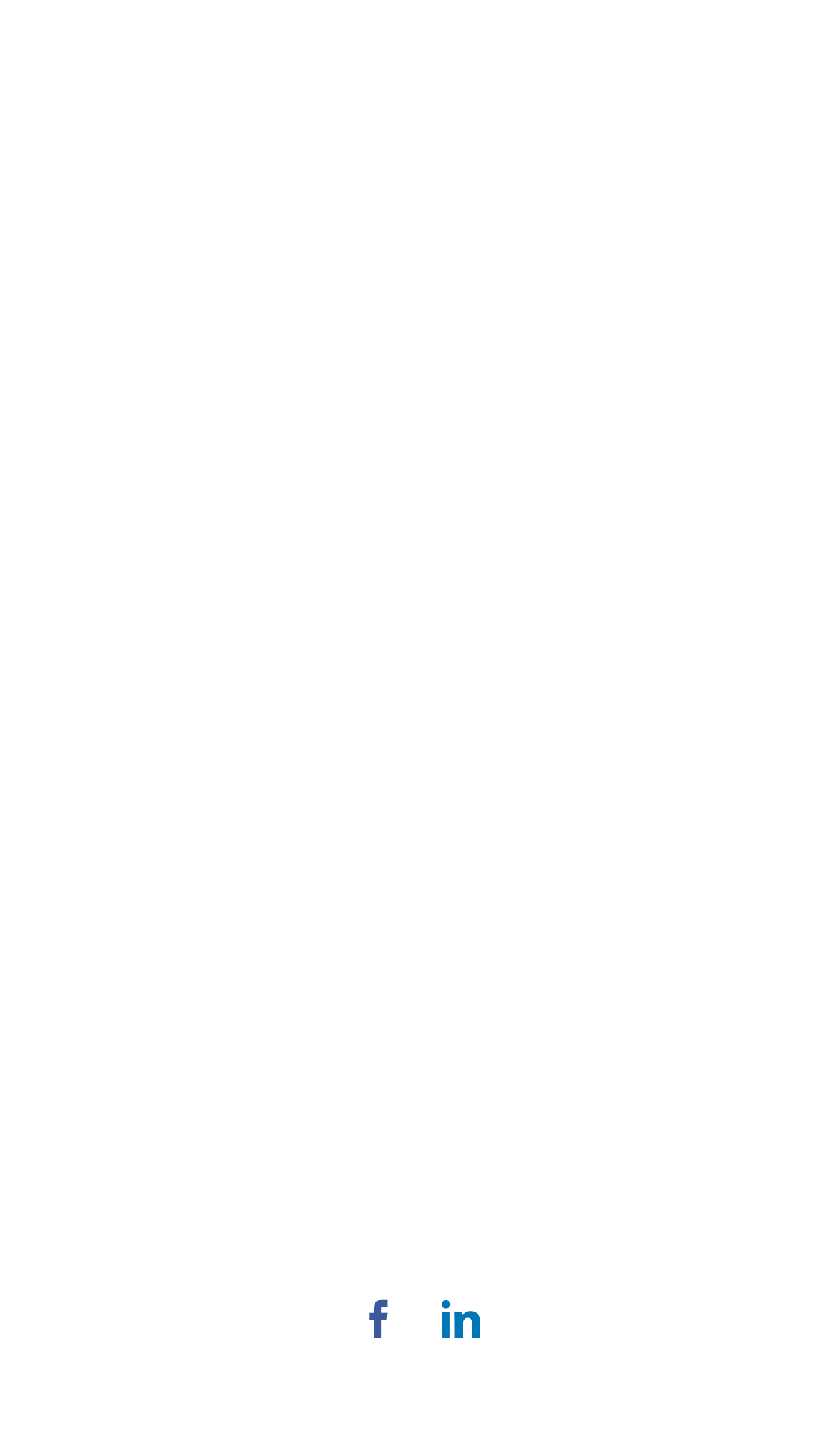Please identify the bounding box coordinates of the clickable element to fulfill the following instruction: "Visit Robotics Process Automation page". The coordinates should be four float numbers between 0 and 1, i.e., [left, top, right, bottom].

[0.077, 0.063, 0.923, 0.158]